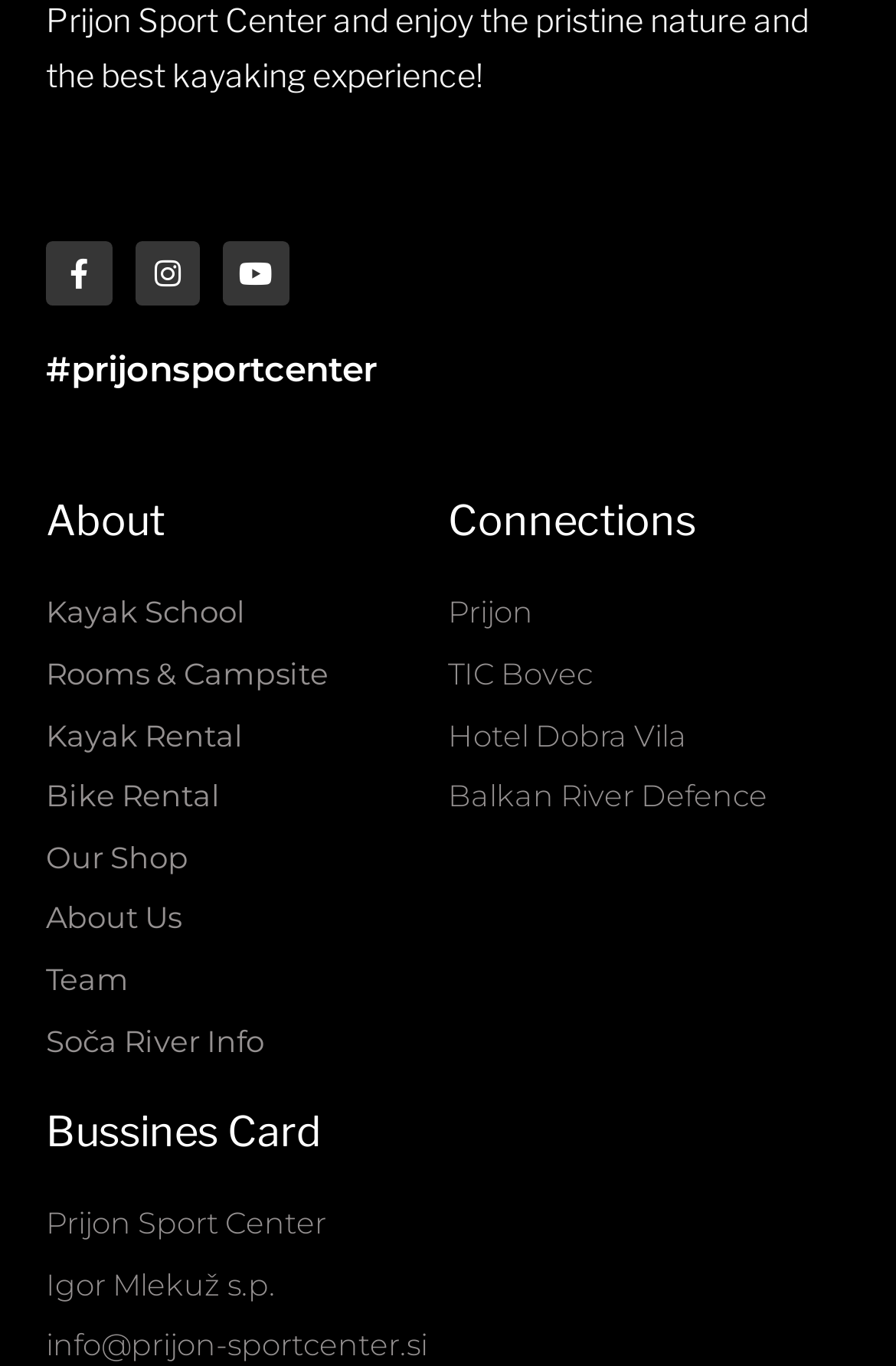What is the email address of the sport center?
Answer the question in as much detail as possible.

The email address of the sport center is mentioned in the 'Bussines Card' section as 'info@prijon-sportcenter.si'.